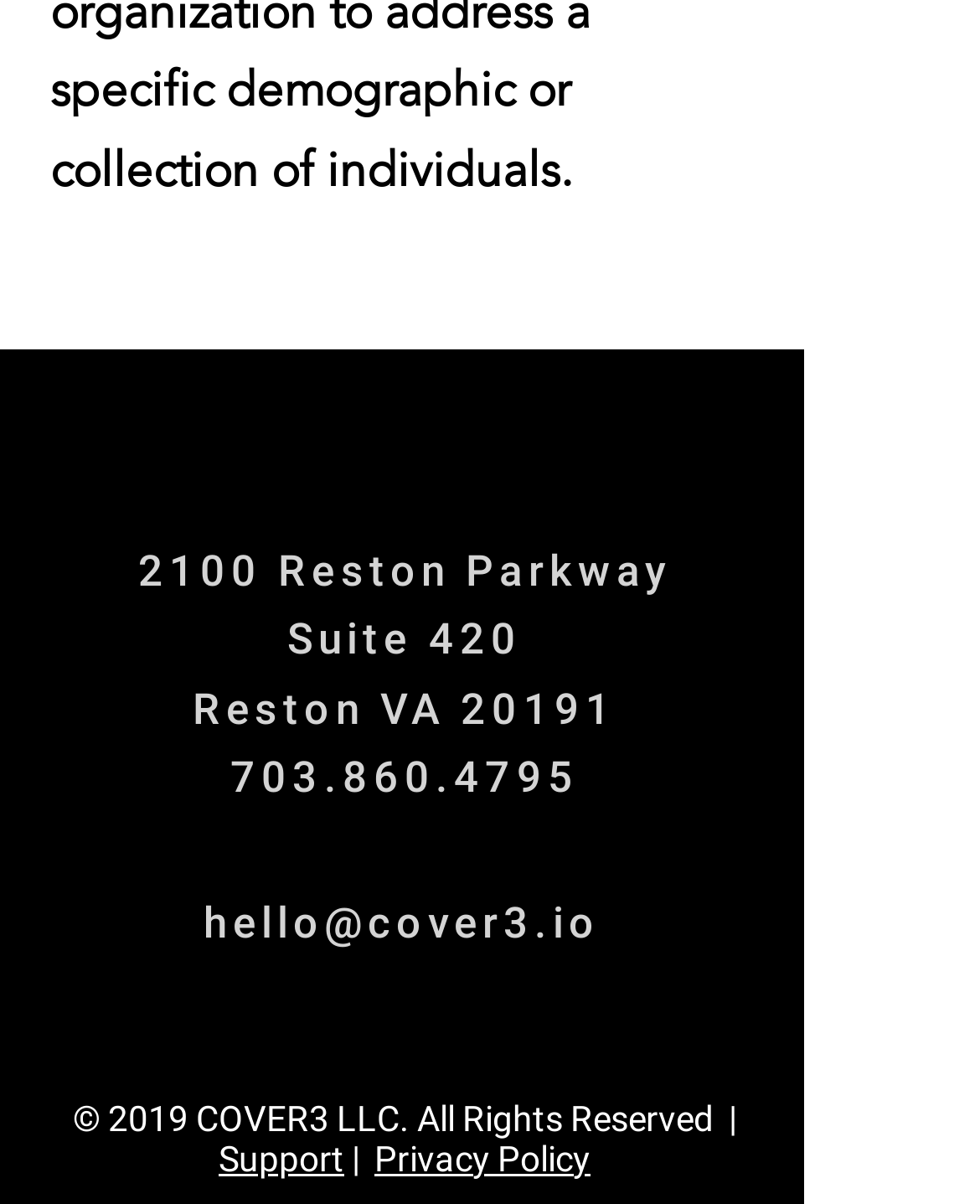Return the bounding box coordinates of the UI element that corresponds to this description: "aria-label="White YouTube Icon"". The coordinates must be given as four float numbers in the range of 0 and 1, [left, top, right, bottom].

[0.431, 0.818, 0.521, 0.891]